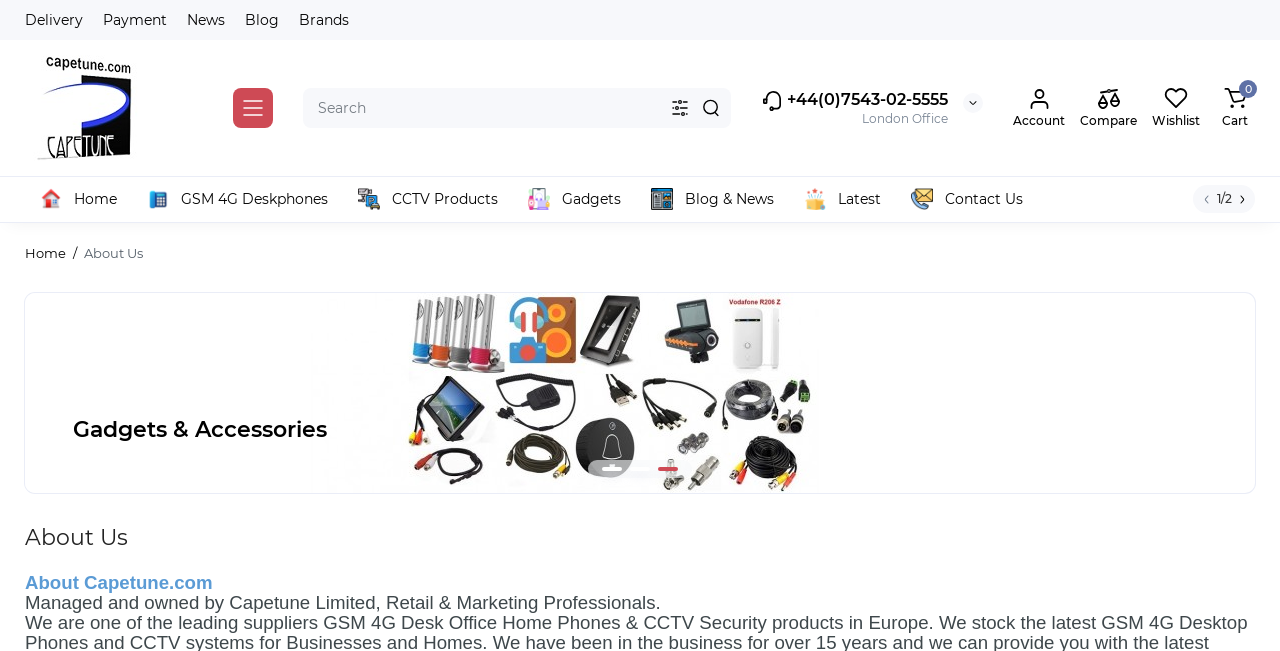Answer succinctly with a single word or phrase:
What is the company name mentioned on the webpage?

Capetune Limited